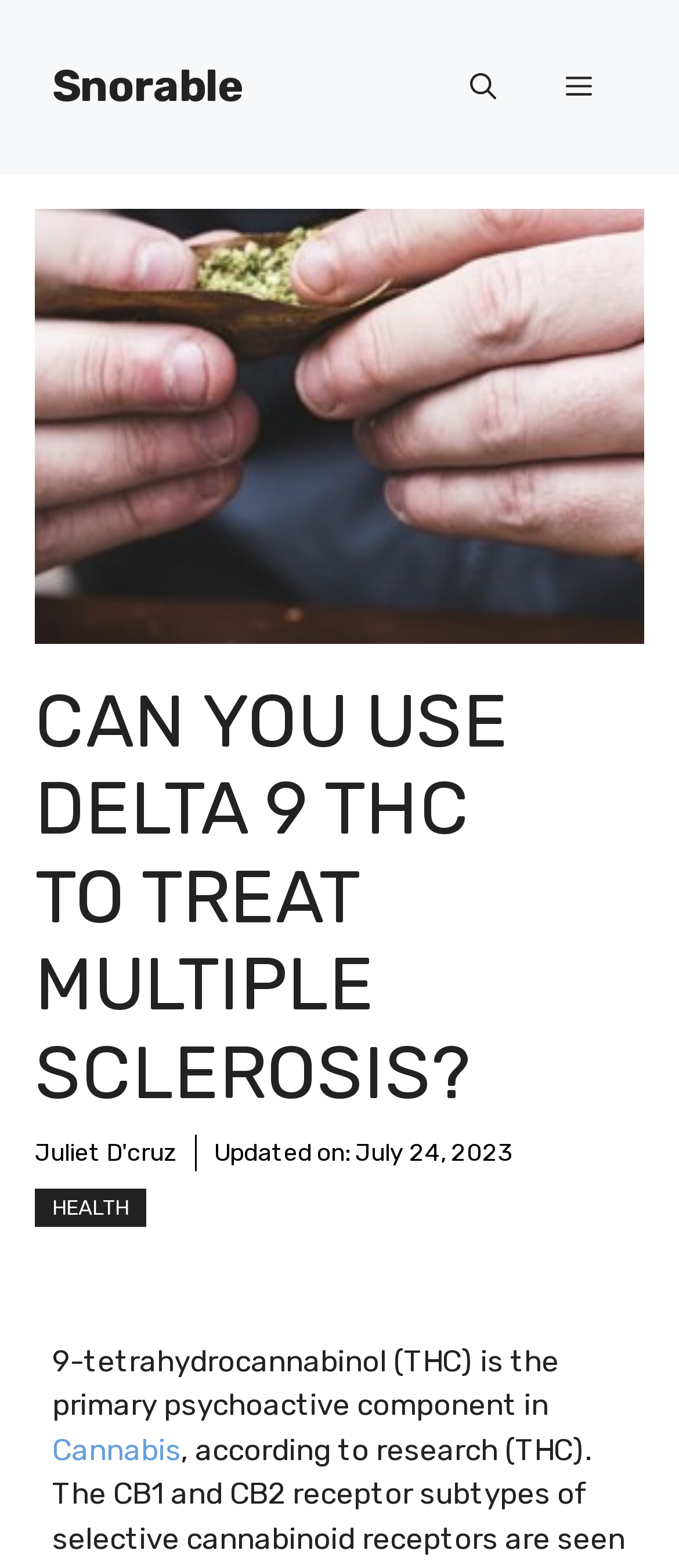Please find the main title text of this webpage.

CAN YOU USE DELTA 9 THC TO TREAT MULTIPLE SCLEROSIS? 